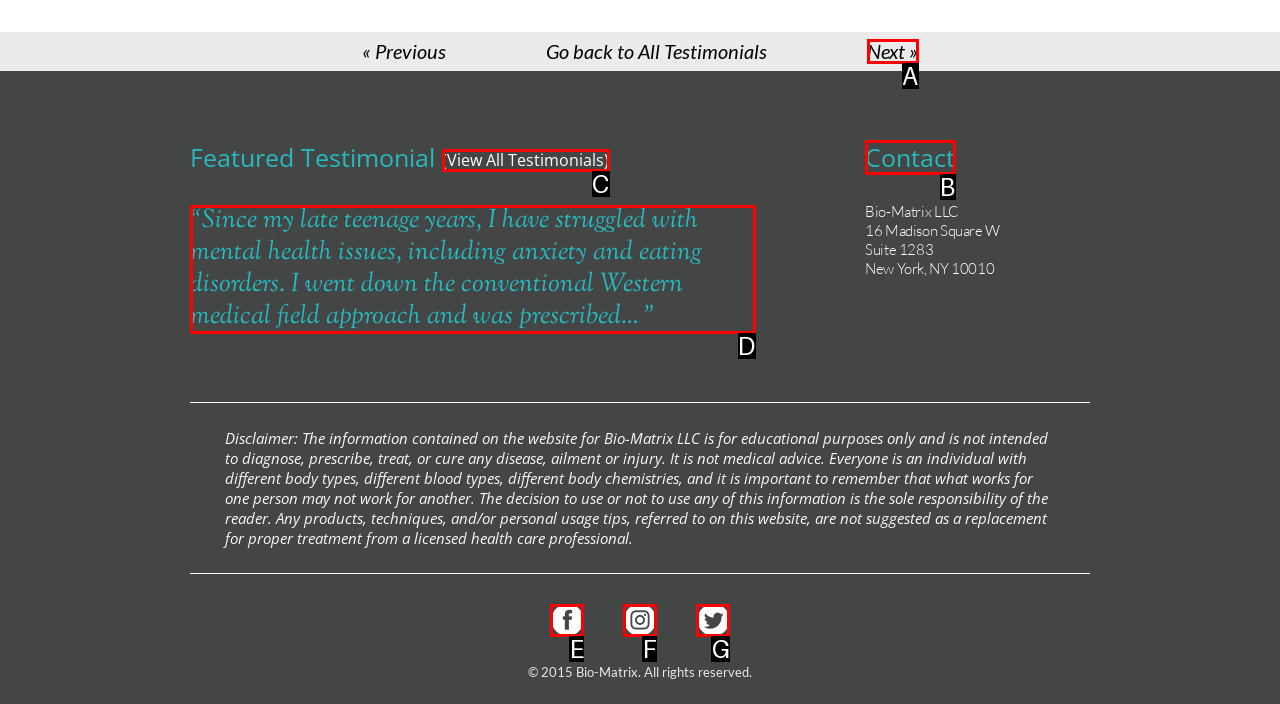Select the letter that corresponds to this element description: Share this on Twitter
Answer with the letter of the correct option directly.

G